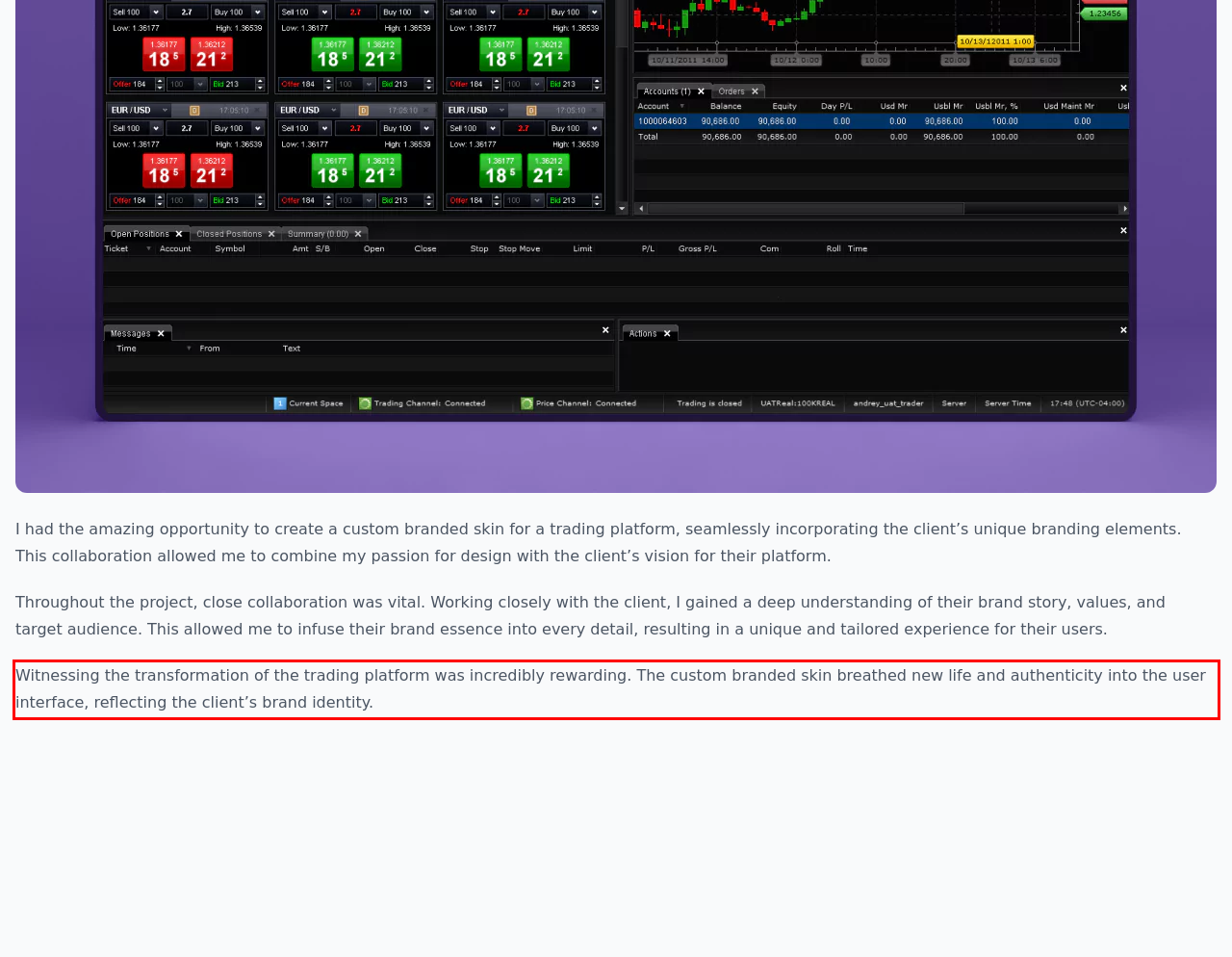You are given a webpage screenshot with a red bounding box around a UI element. Extract and generate the text inside this red bounding box.

Witnessing the transformation of the trading platform was incredibly rewarding. The custom branded skin breathed new life and authenticity into the user interface, reflecting the client’s brand identity.